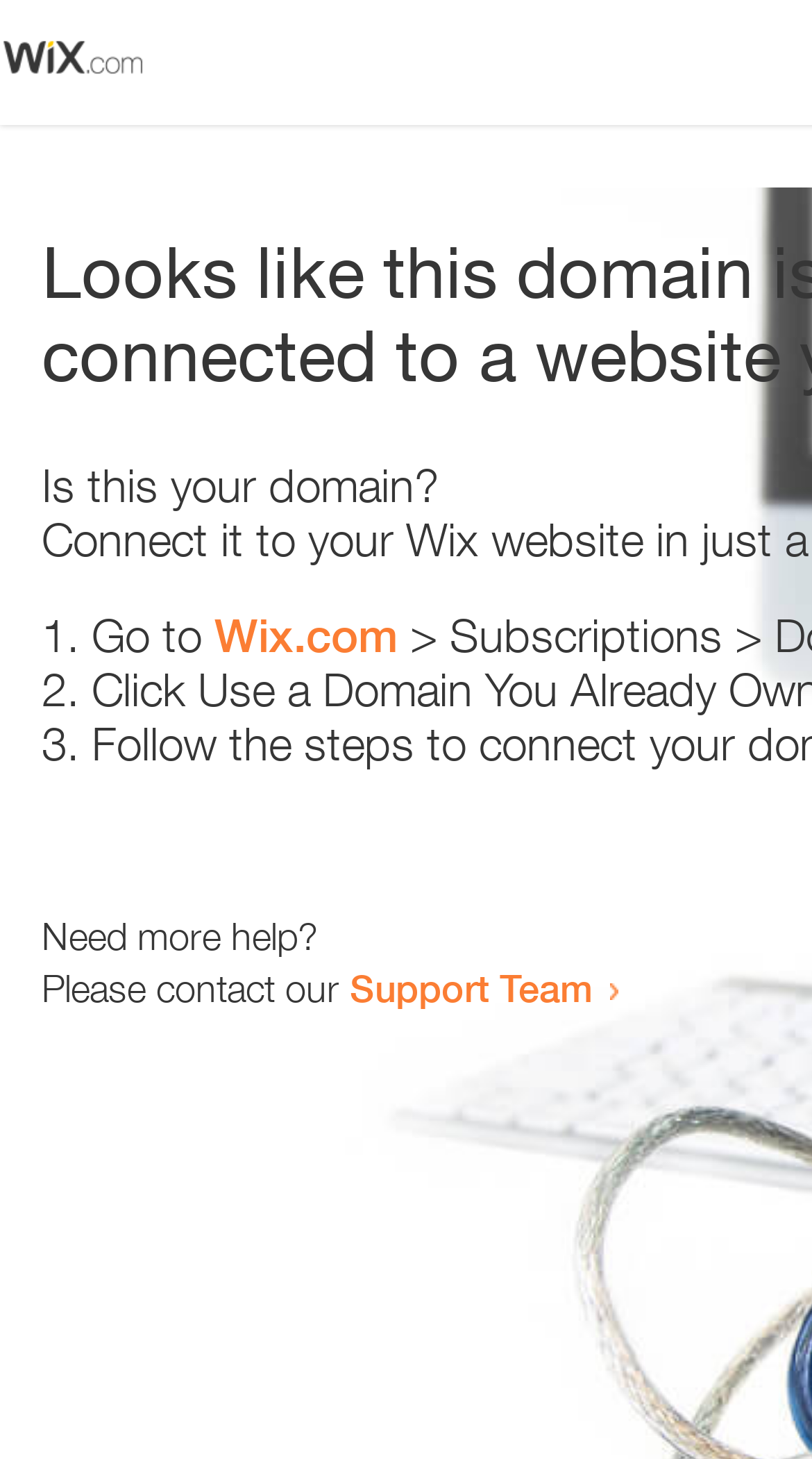Answer the question using only a single word or phrase: 
Is there an image on the webpage?

Yes